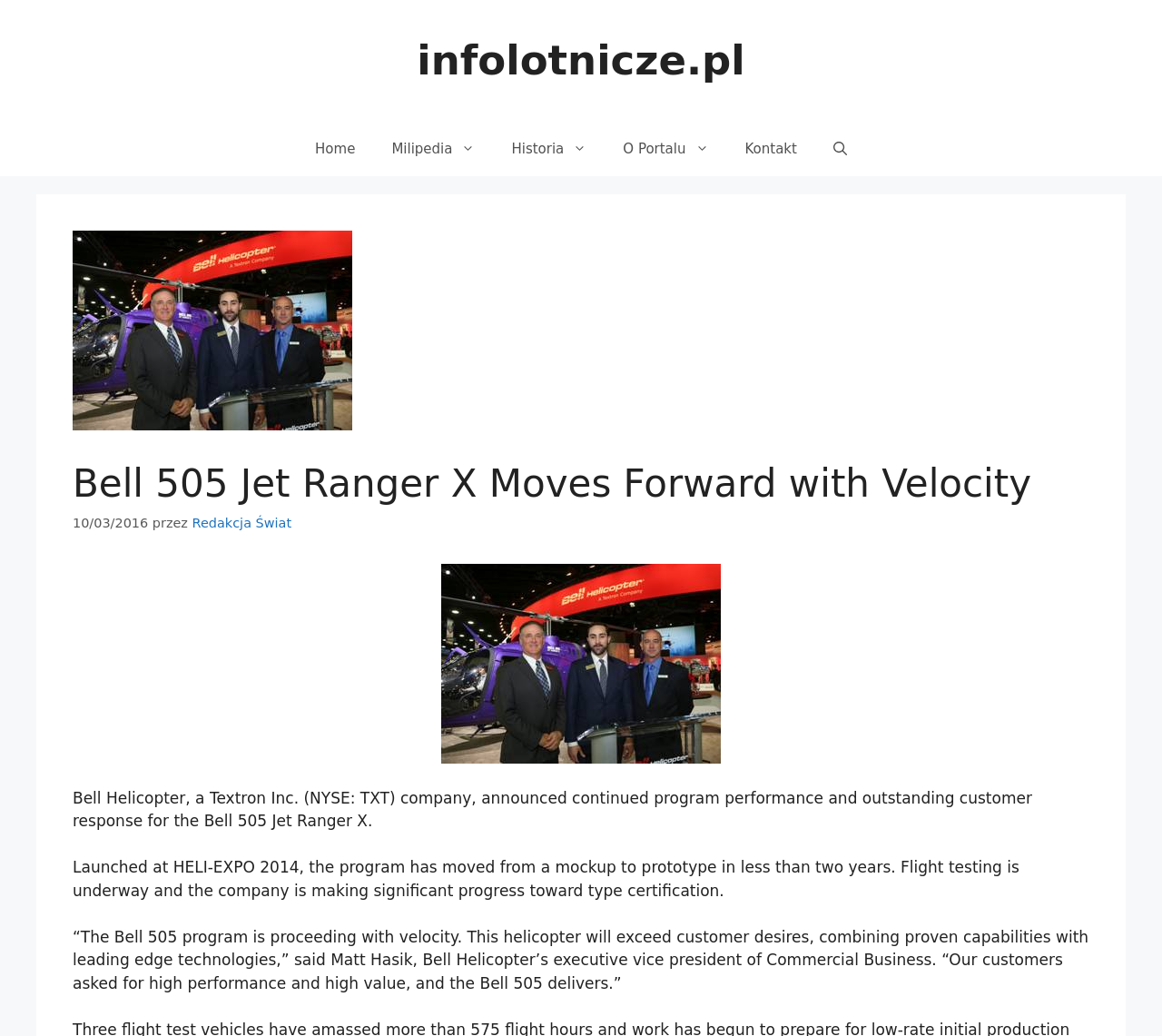What is the name of the company that owns Bell Helicopter?
Using the visual information, reply with a single word or short phrase.

Textron Inc.